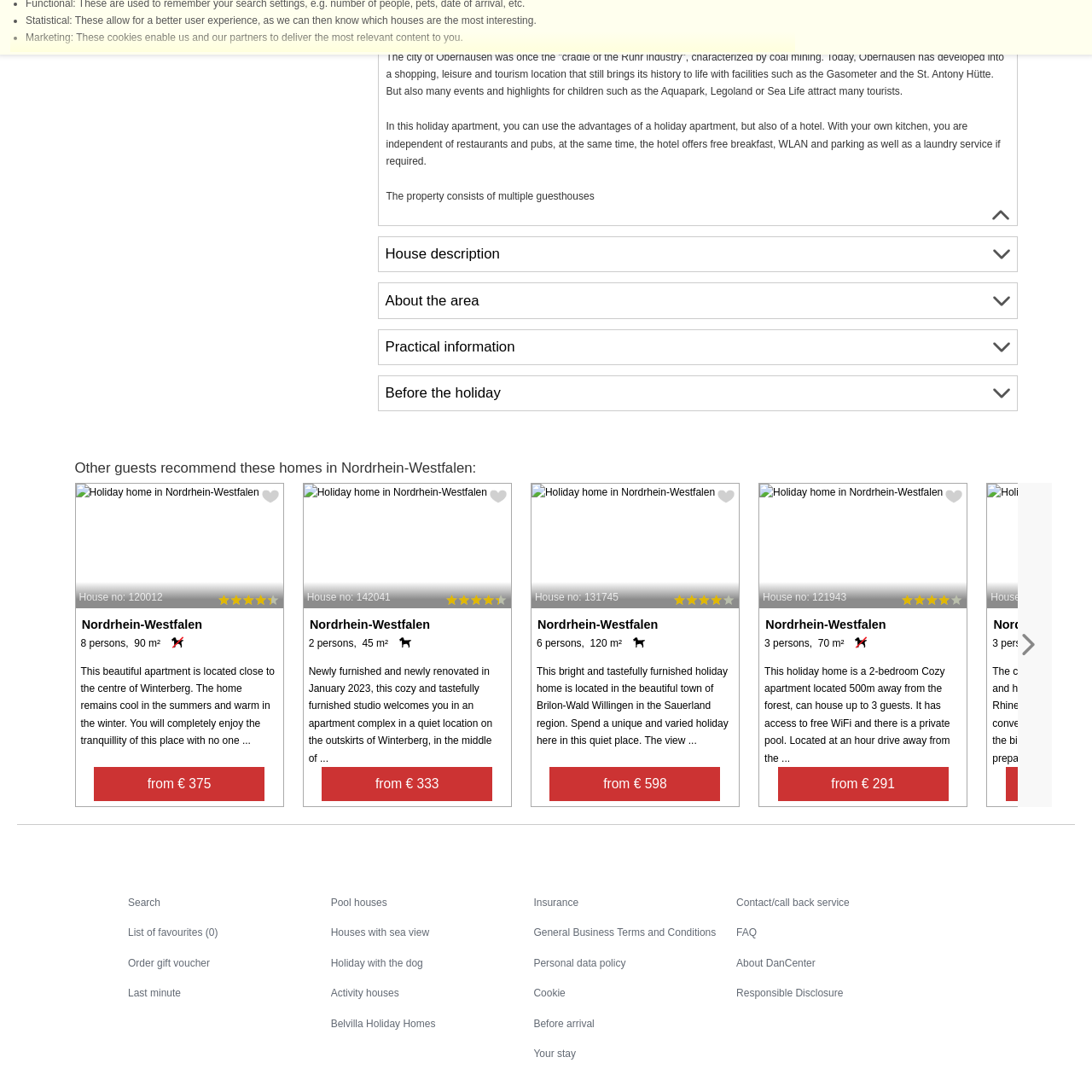What convenience feature is mentioned?
Refer to the image highlighted by the red box and give a one-word or short-phrase answer reflecting what you see.

Free WiFi